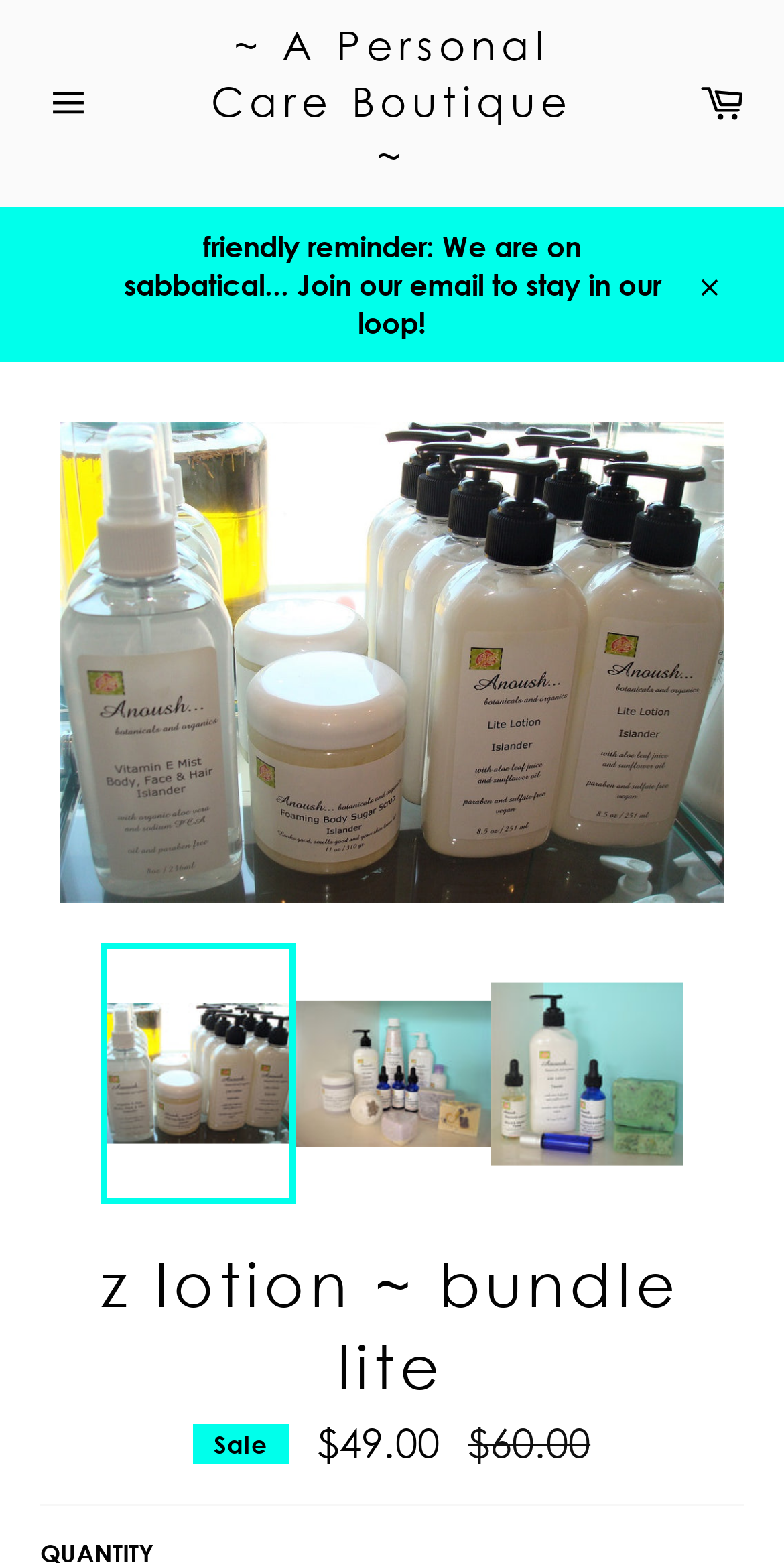Can you find the bounding box coordinates of the area I should click to execute the following instruction: "View the Anoush botanicals and organics Islander Set"?

[0.077, 0.27, 0.923, 0.577]